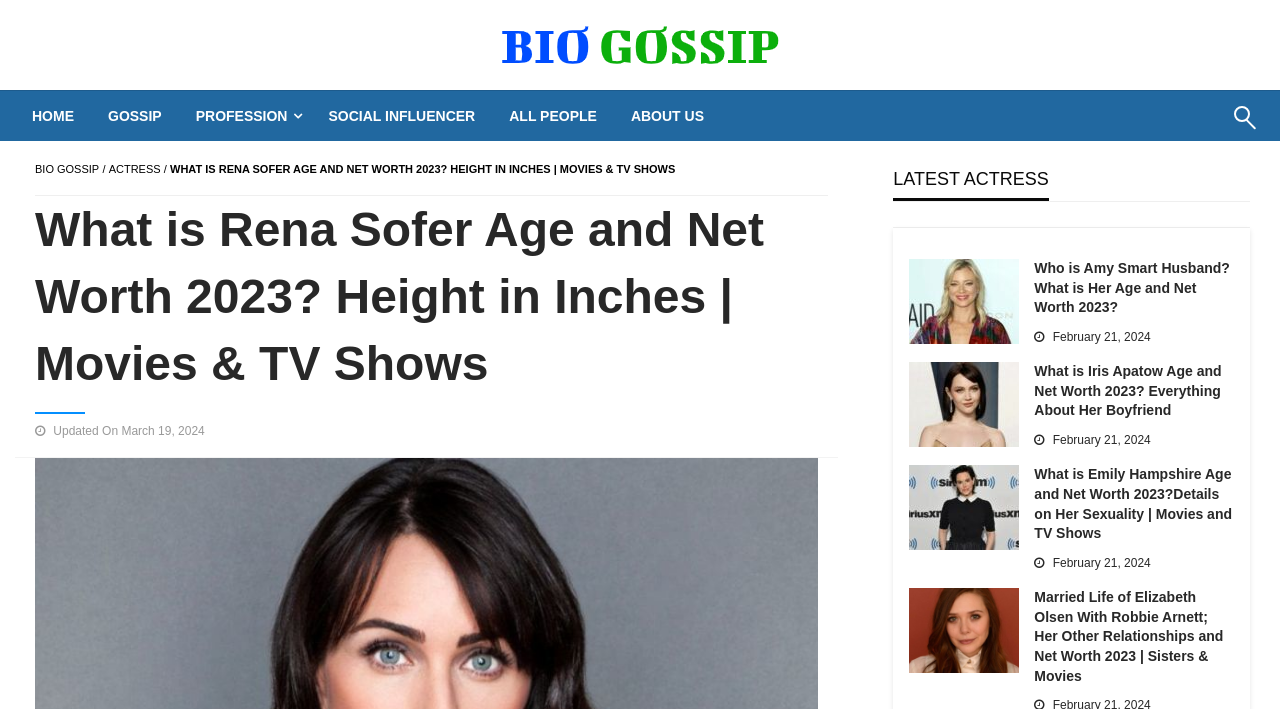Create an in-depth description of the webpage, covering main sections.

This webpage is about Rena Sofer, an American actress, and provides information about her age, net worth, and husband. At the top of the page, there is a logo and a menu bar with several options, including "HOME", "GOSSIP", "PROFESSION", "SOCIAL INFLUENCER", and "ABOUT US". Below the menu bar, there is a search box and a button labeled "Search".

The main content of the page is divided into two sections. The first section is about Rena Sofer, with a heading that reads "What is Rena Sofer Age and Net Worth 2023? Height in Inches | Movies & TV Shows". Below the heading, there is a paragraph of text that provides information about Rena Sofer's age, net worth, and husband. There is also a timestamp indicating that the information was updated on March 19, 2024.

The second section is a list of articles about other actresses, including Amy Smart, Iris Apatow, Emily Hampshire, and Elizabeth Olsen. Each article has a heading, a brief summary, and a timestamp indicating when it was published. The articles are arranged in a grid layout, with three columns and multiple rows. Each article has an image associated with it, and the images are displayed to the left of the article headings and summaries.

At the top-right corner of the page, there is a link labeled "BIO GOSSIP" and another link labeled "ACTRESS". These links may provide additional information about Rena Sofer or other celebrities. Overall, the webpage provides a brief overview of Rena Sofer's life and career, as well as a list of articles about other actresses.